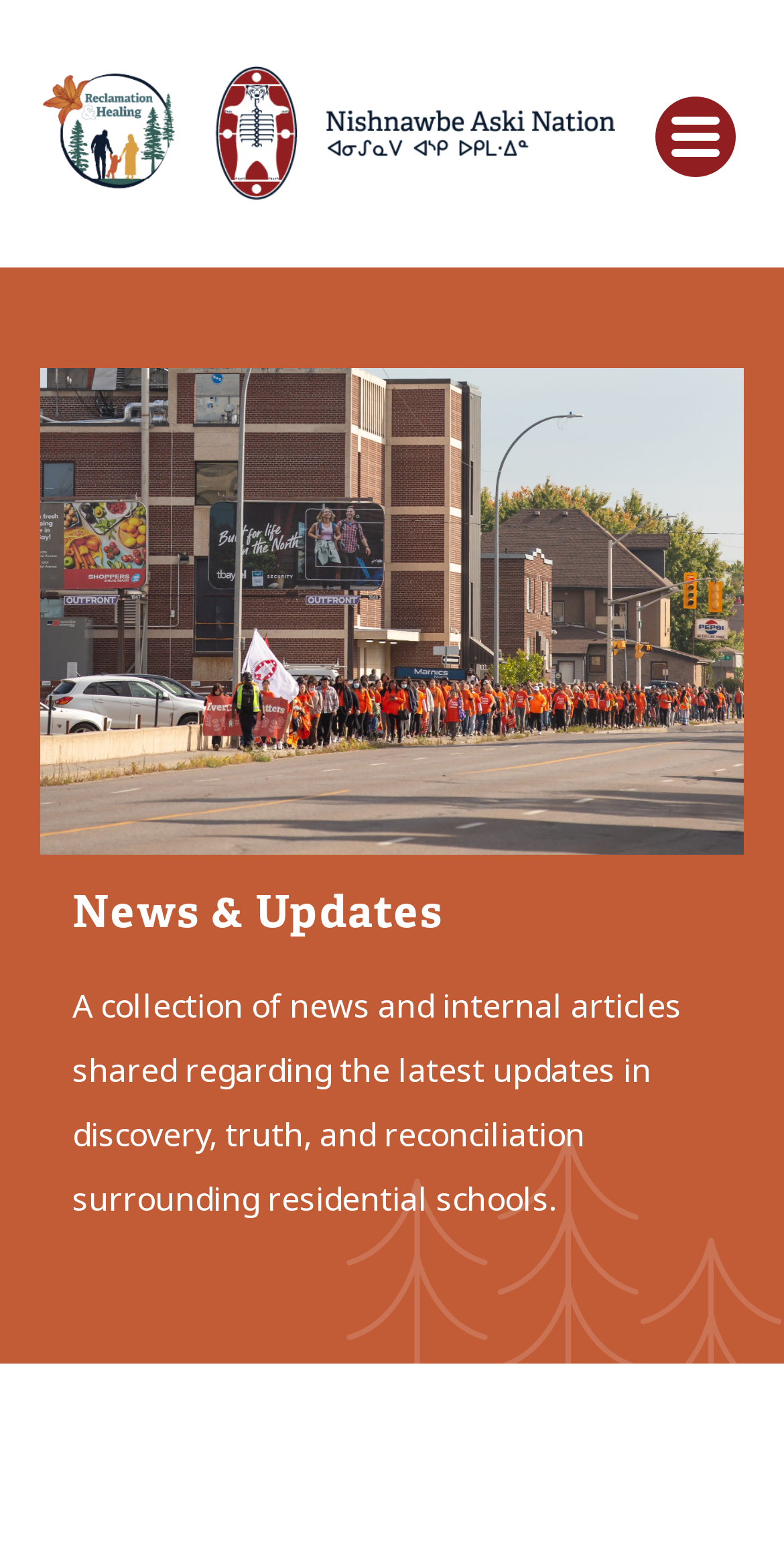Please locate and generate the primary heading on this webpage.

News & Updates